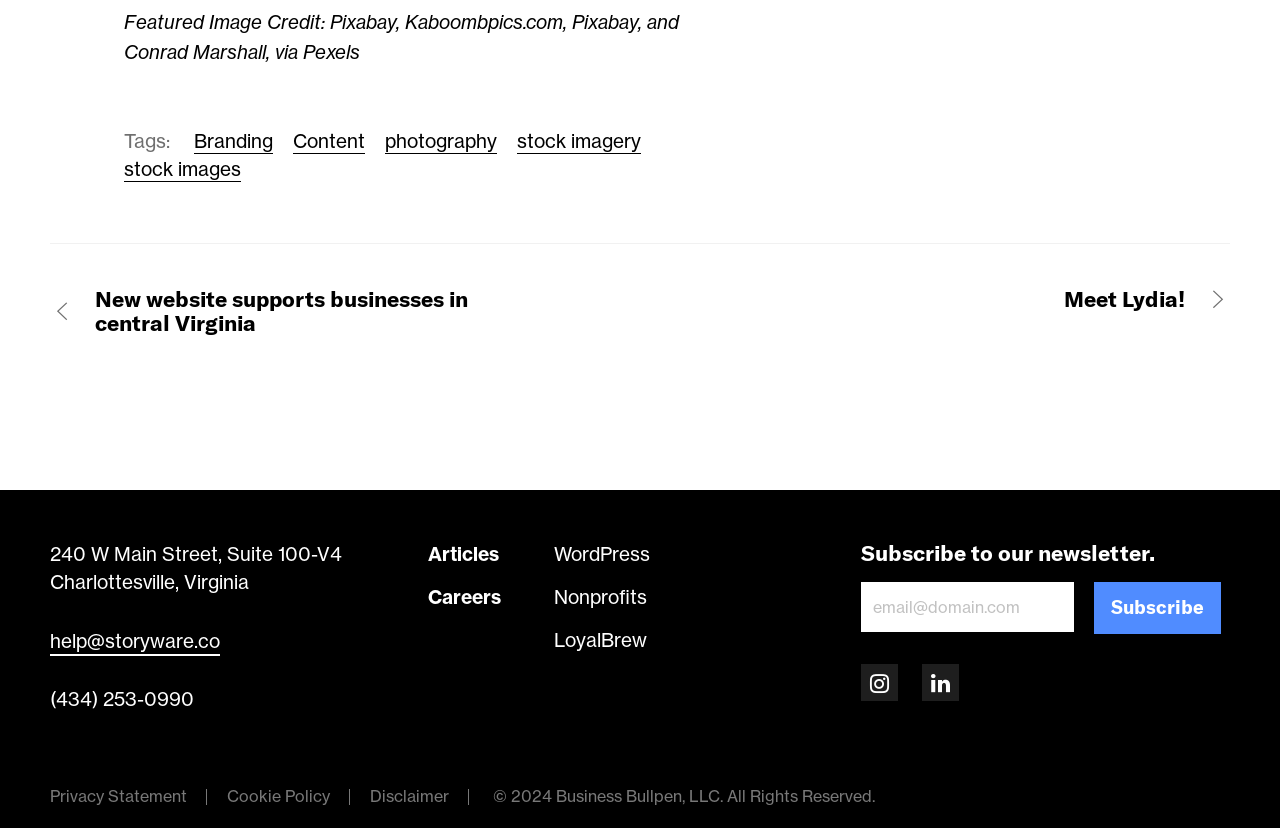Find the bounding box coordinates of the element to click in order to complete the given instruction: "Click on the 'Branding' tag."

[0.151, 0.156, 0.213, 0.186]